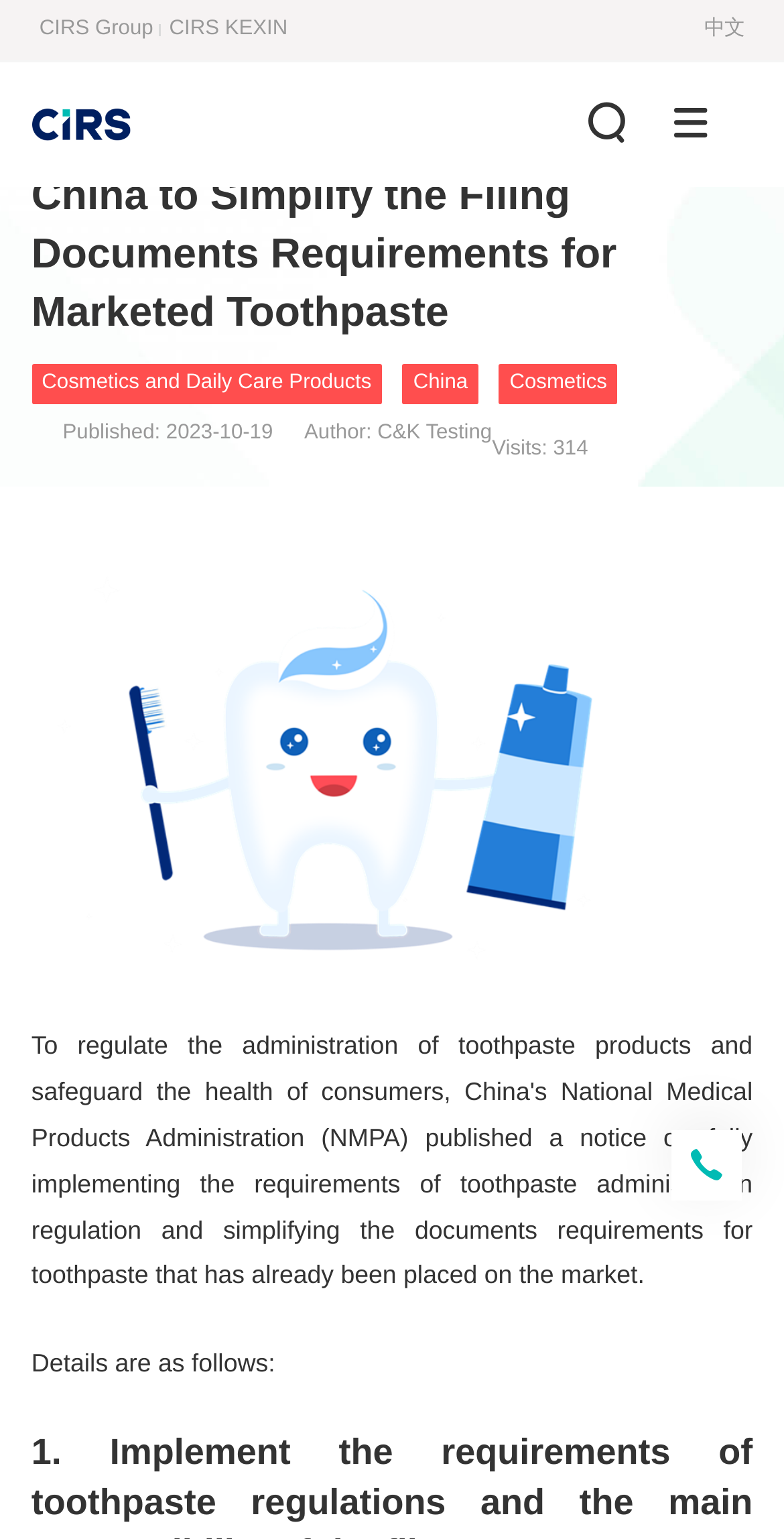Using the format (top-left x, top-left y, bottom-right x, bottom-right y), and given the element description, identify the bounding box coordinates within the screenshot: Cosmetics and Daily Care Products

[0.04, 0.236, 0.487, 0.262]